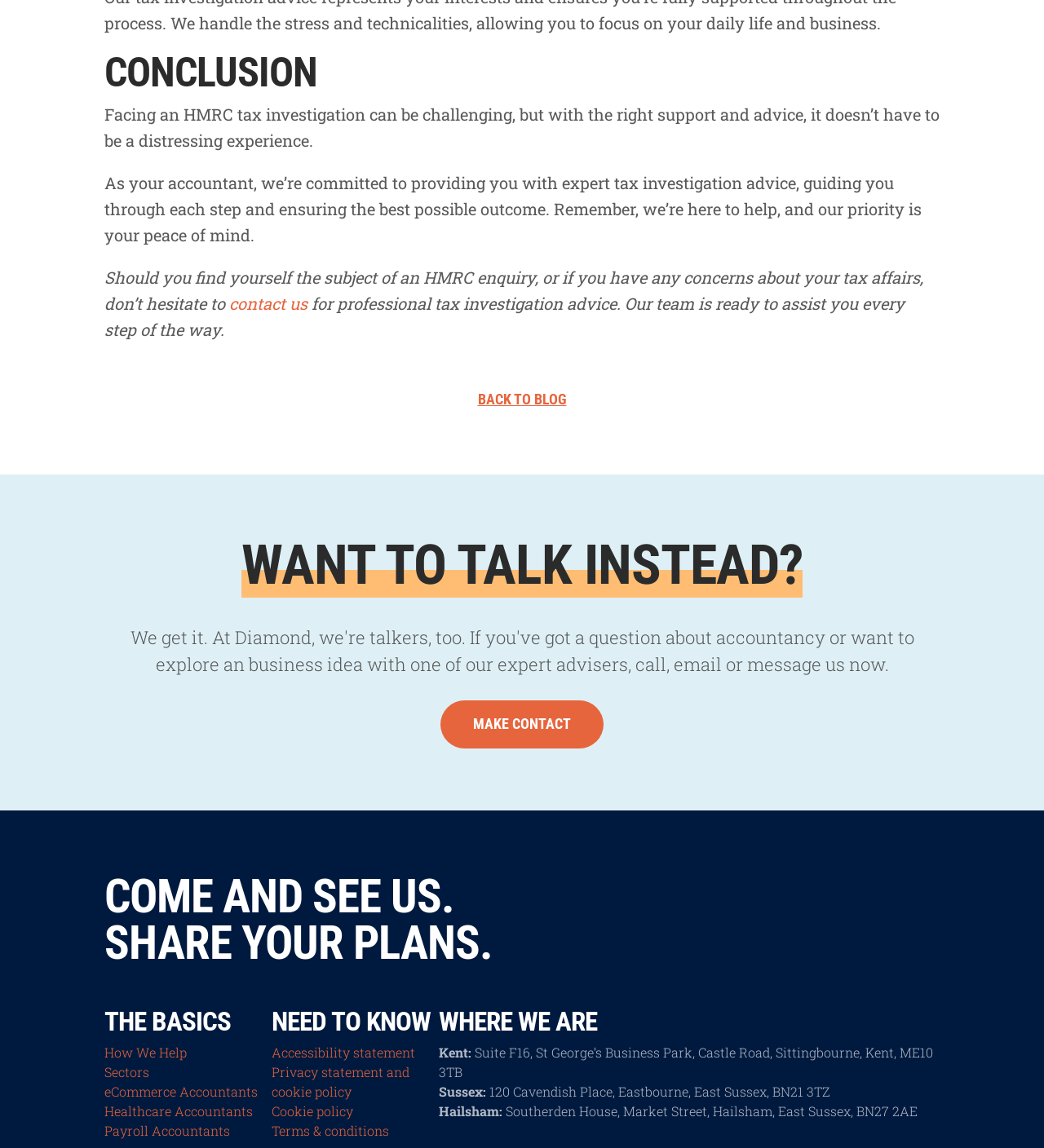Determine the bounding box coordinates of the area to click in order to meet this instruction: "contact us for professional tax investigation advice".

[0.22, 0.255, 0.295, 0.274]